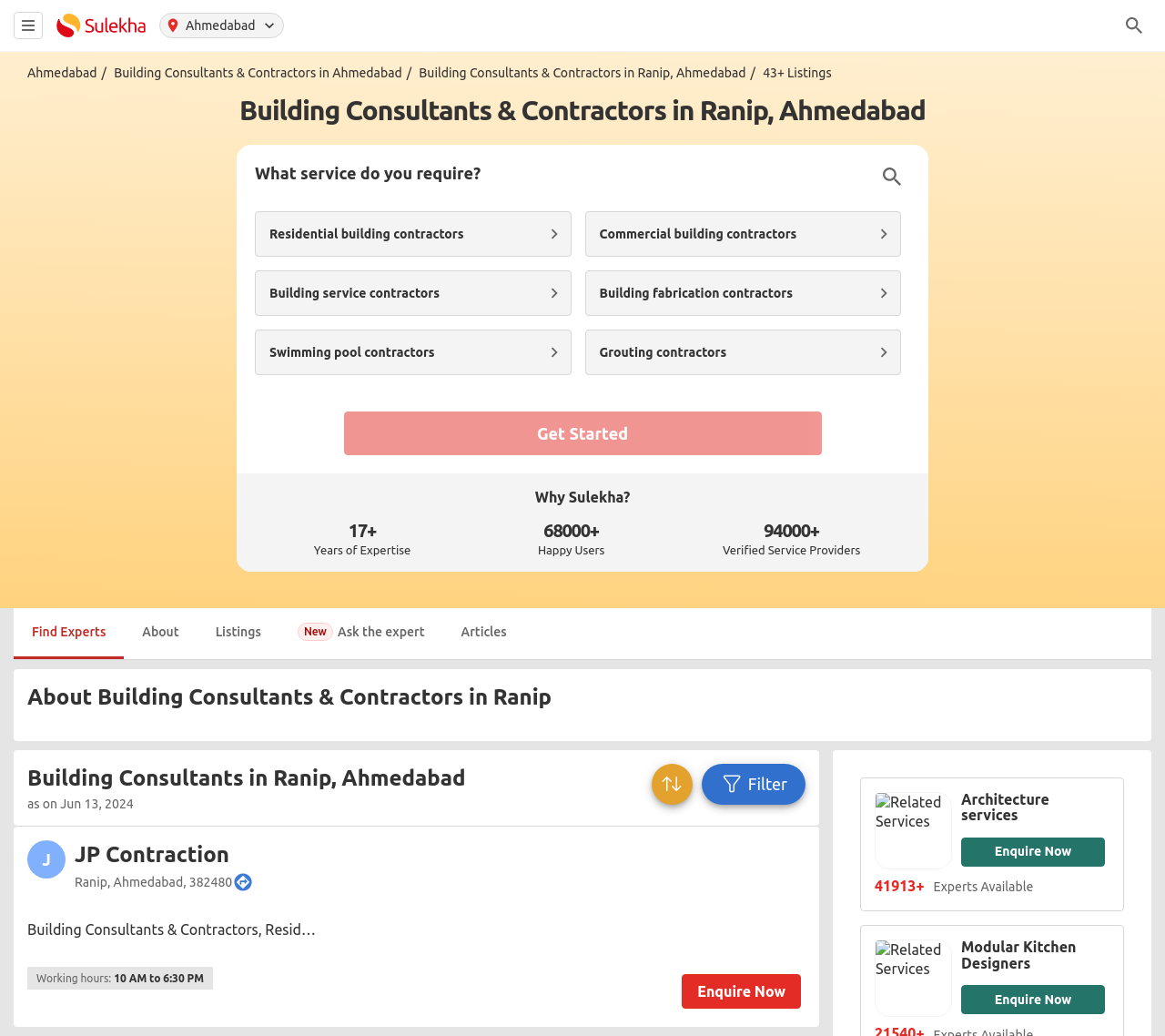Can you find the bounding box coordinates for the element that needs to be clicked to execute this instruction: "Click on the 'Enquire Now' button"? The coordinates should be given as four float numbers between 0 and 1, i.e., [left, top, right, bottom].

[0.599, 0.949, 0.674, 0.965]